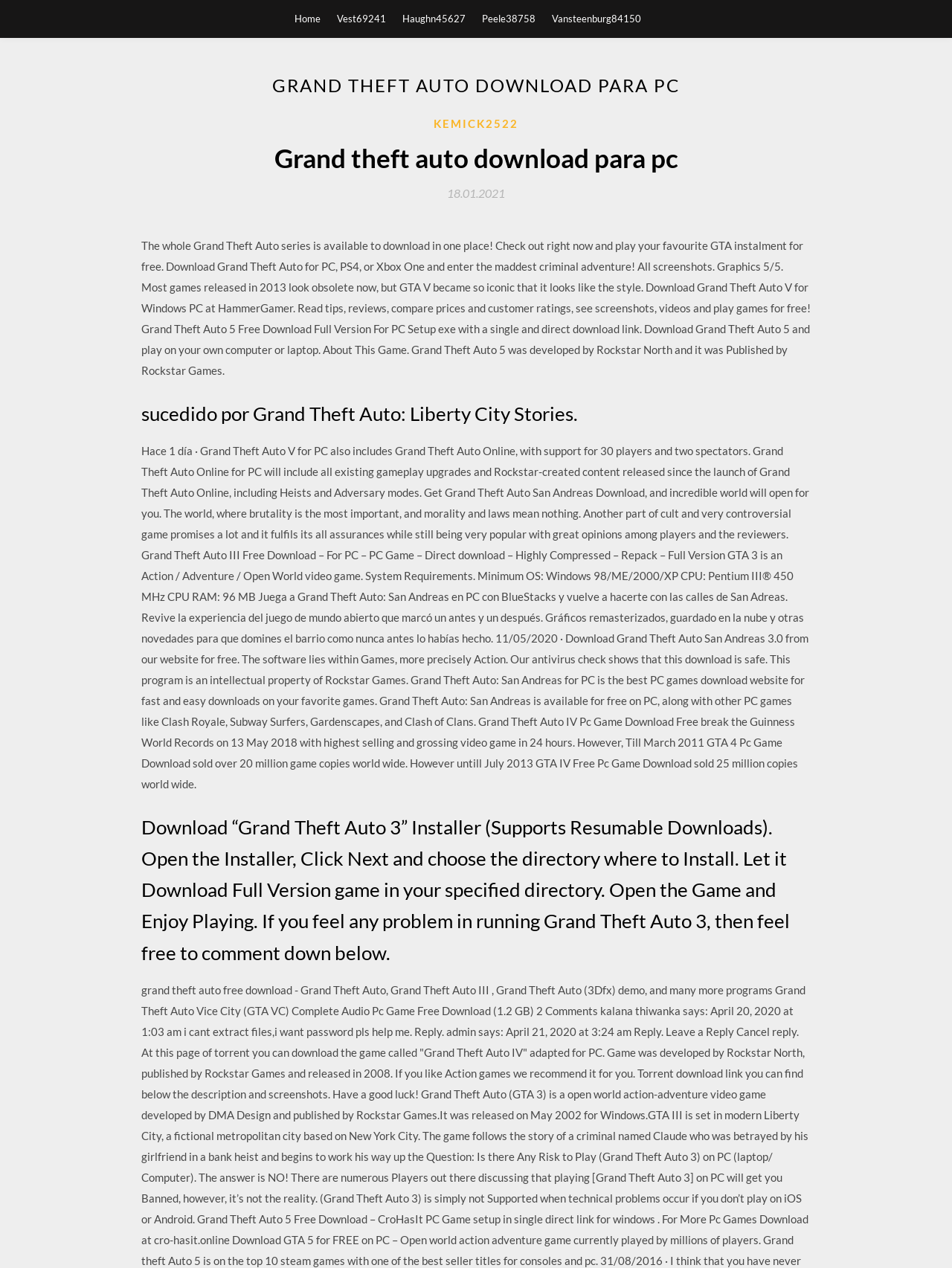Please reply to the following question using a single word or phrase: 
What is the minimum OS requirement for Grand Theft Auto III?

Windows 98/ME/2000/XP